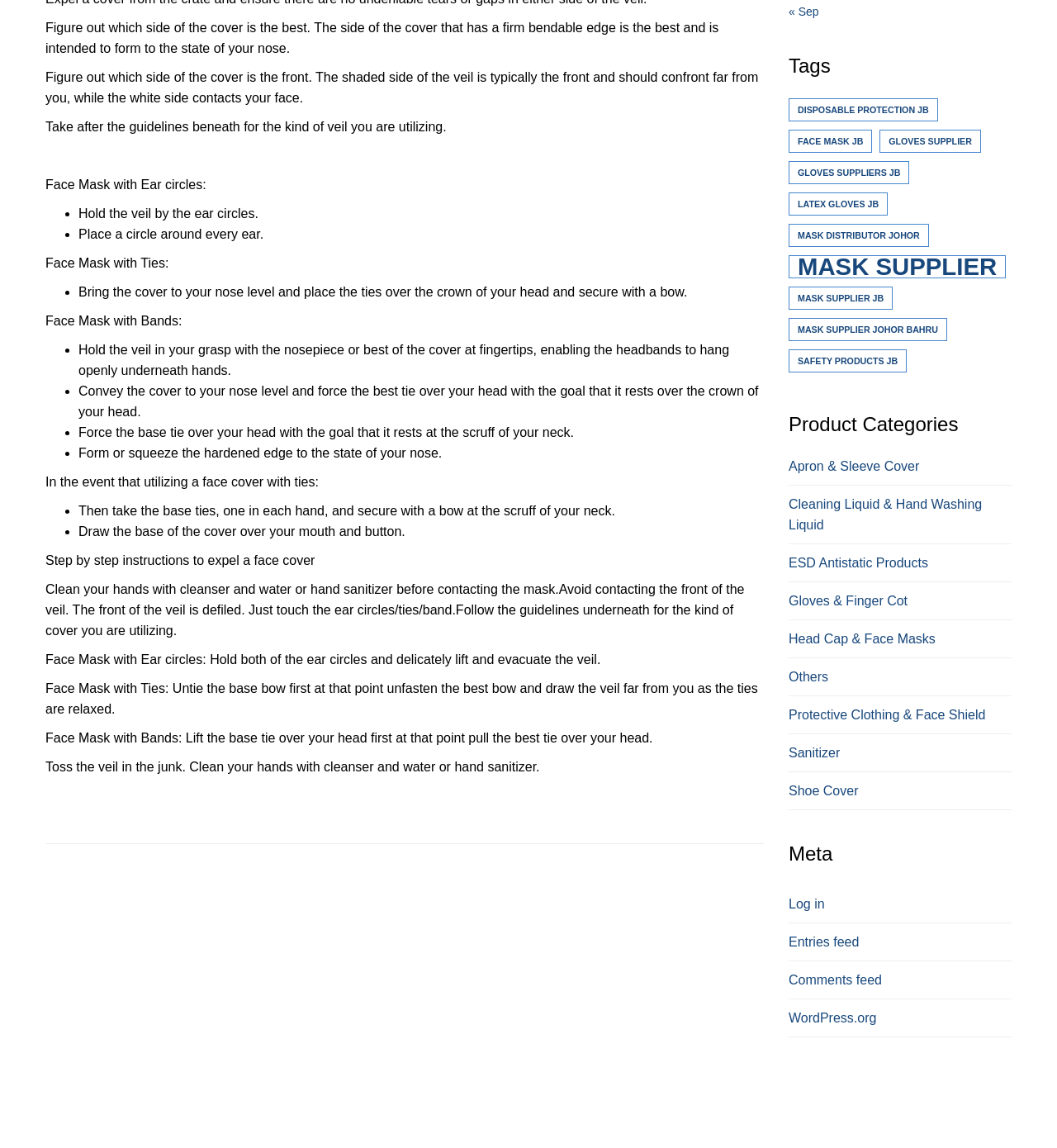Please identify the bounding box coordinates of the clickable element to fulfill the following instruction: "View 'Product Categories'". The coordinates should be four float numbers between 0 and 1, i.e., [left, top, right, bottom].

[0.746, 0.36, 0.957, 0.379]